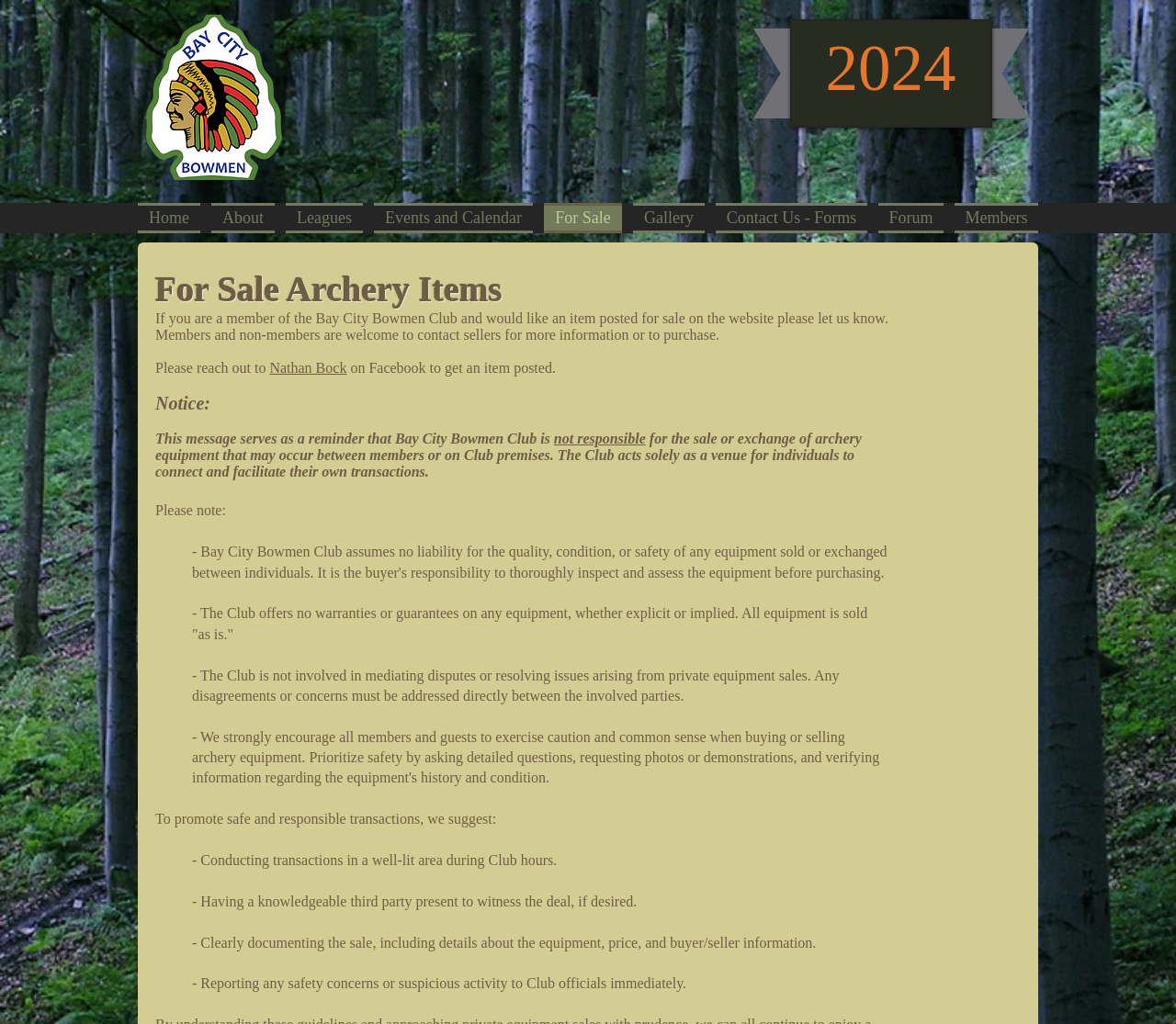What is the purpose of the webpage? Analyze the screenshot and reply with just one word or a short phrase.

For sale archery items